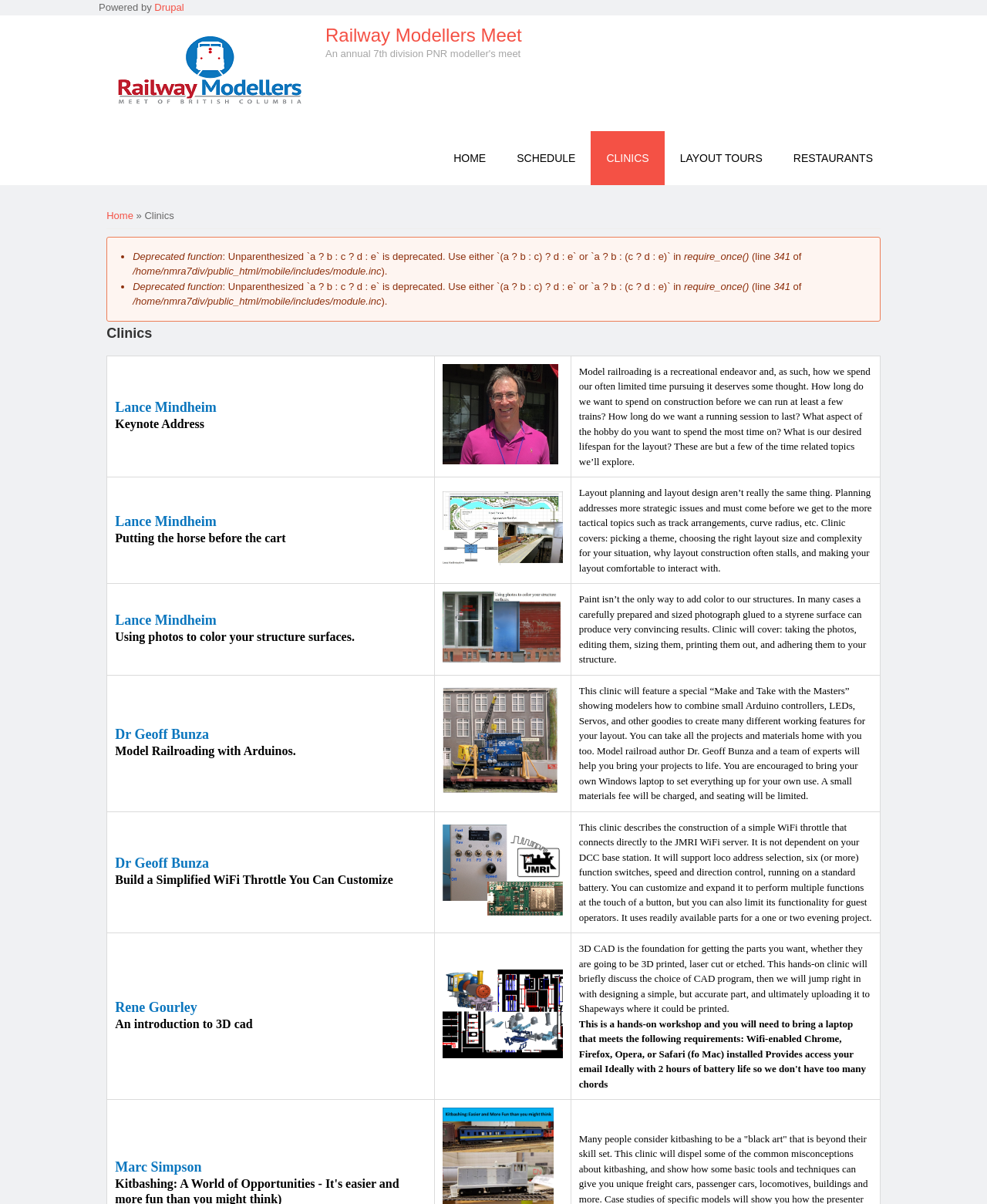Highlight the bounding box coordinates of the region I should click on to meet the following instruction: "Click on Excalibur Swords in Gold with Wall Display".

None